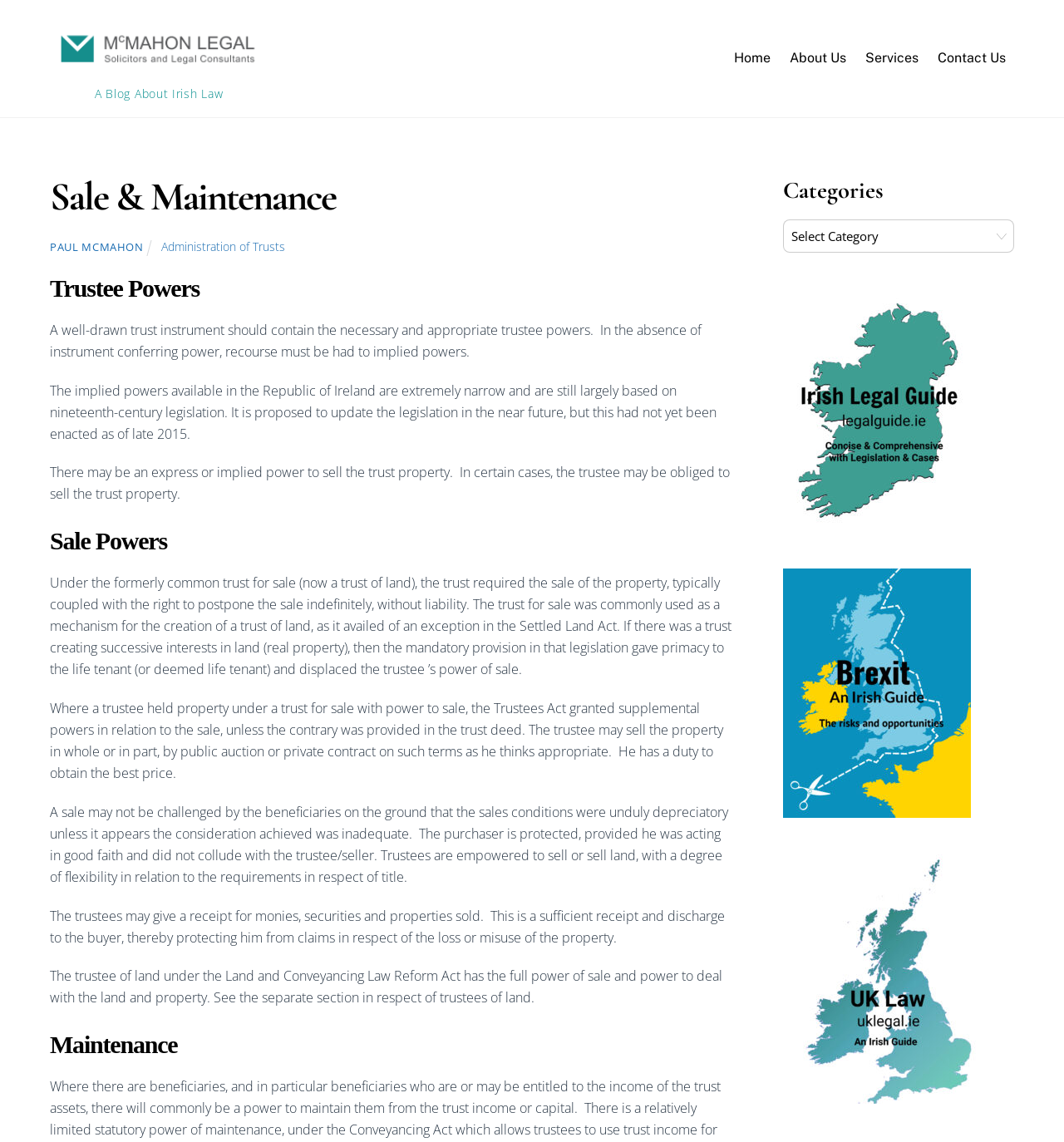Please find the bounding box for the UI component described as follows: "About Us".

[0.735, 0.036, 0.803, 0.067]